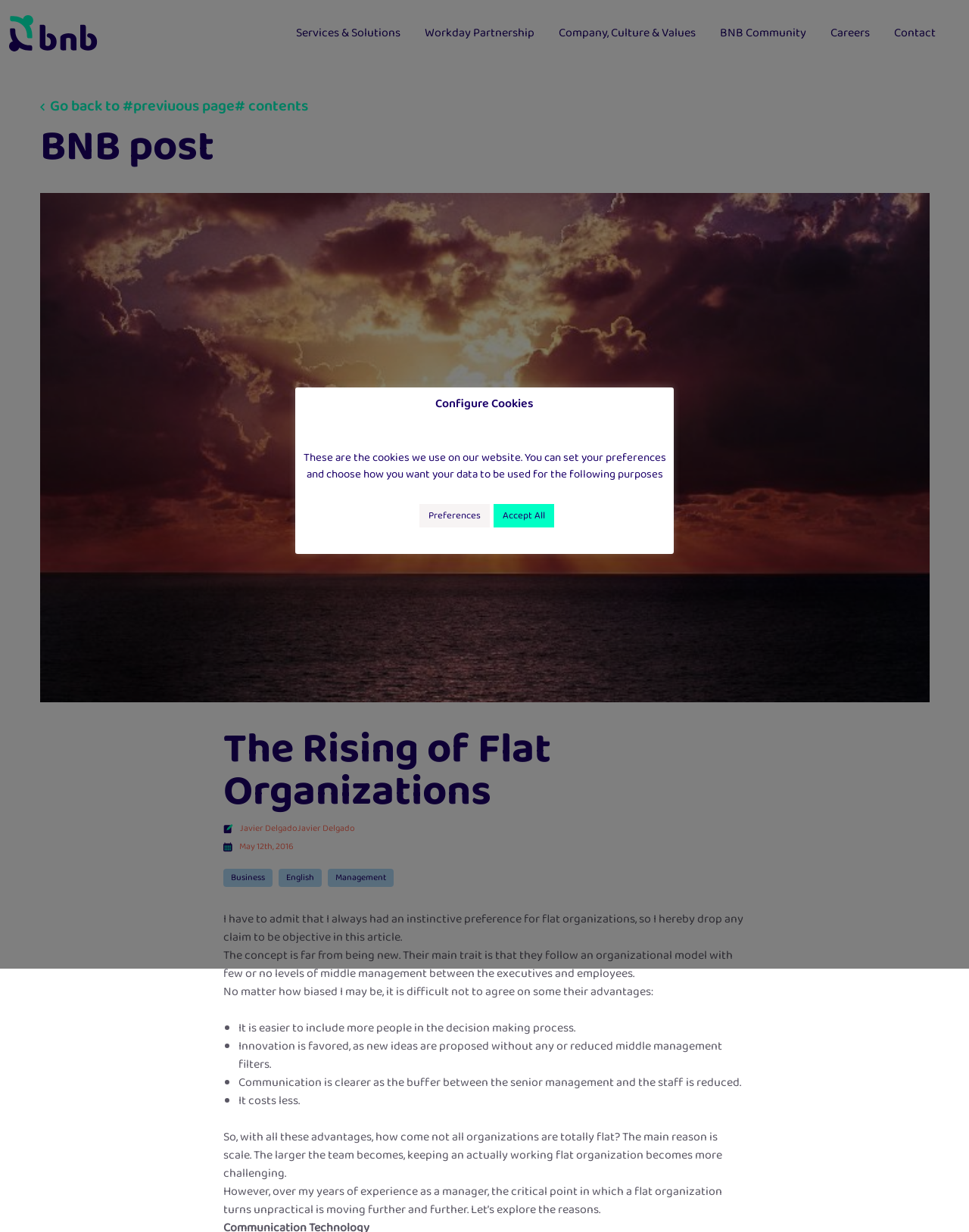Based on the visual content of the image, answer the question thoroughly: What is the purpose of the 'Configure Cookies' section?

The 'Configure Cookies' section is located at the bottom of the webpage and allows users to set their preferences for how their data is used for various purposes, with options to accept all cookies or customize their preferences.